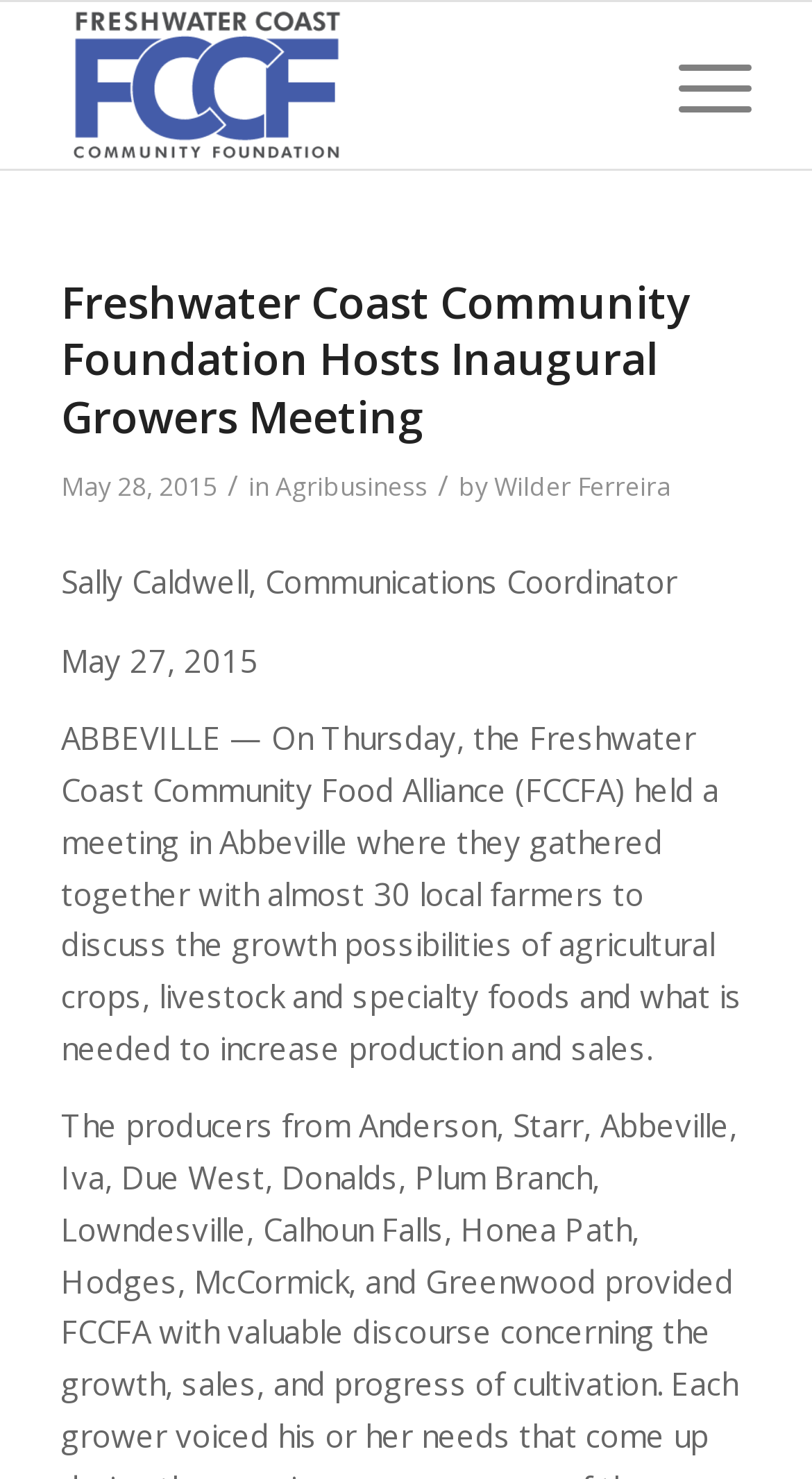Write a detailed summary of the webpage, including text, images, and layout.

The webpage is about the Freshwater Coast Community Foundation hosting an inaugural growers meeting. At the top left corner, there is a logo of the Freshwater Coast Community Foundation, which is an image with a link. Next to the logo, there is a menu item labeled "Menu" at the top right corner. 

Below the logo and menu, there is a header section that spans the entire width of the page. The header contains the title "Freshwater Coast Community Foundation Hosts Inaugural Growers Meeting" and a timestamp "May 28, 2015" on the left side. On the right side of the header, there are links to categories "Agribusiness" and an author "Wilder Ferreira". 

Below the header, there is a section with the author's information, "Sally Caldwell, Communications Coordinator", and a timestamp "May 27, 2015". The main content of the page is a news article that starts with the sentence "ABBEVILLE — On Thursday, the Freshwater Coast Community Food Alliance (FCCFA) held a meeting in Abbeville where they gathered together with almost 30 local farmers to discuss the growth possibilities of agricultural crops, livestock and specialty foods and what is needed to increase production and sales." The article takes up most of the page's content area.